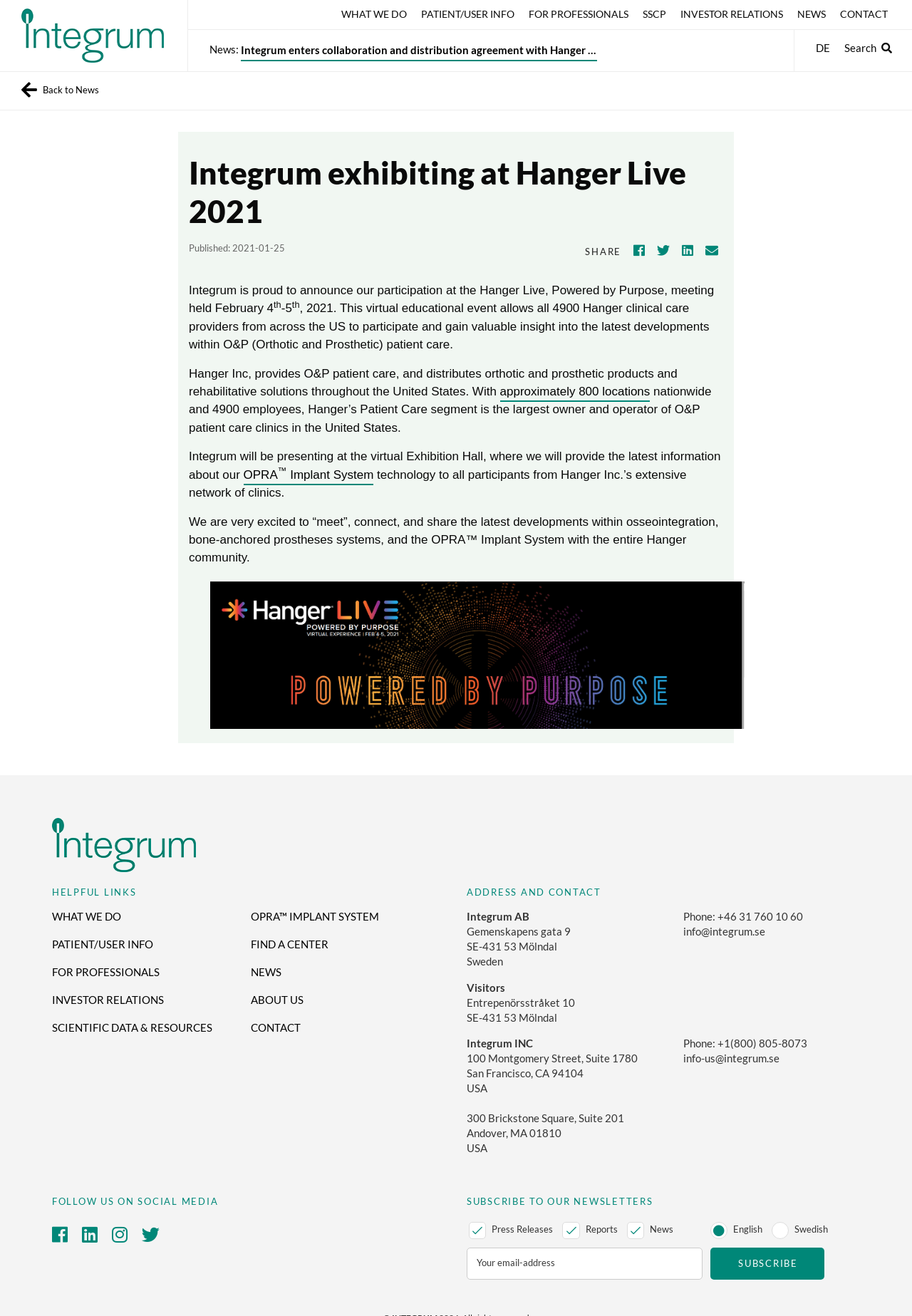What is the phone number of Integrum AB?
Make sure to answer the question with a detailed and comprehensive explanation.

The answer can be found in the address and contact section of the webpage, where it is stated that 'Phone: +46 31 760 10 60'.